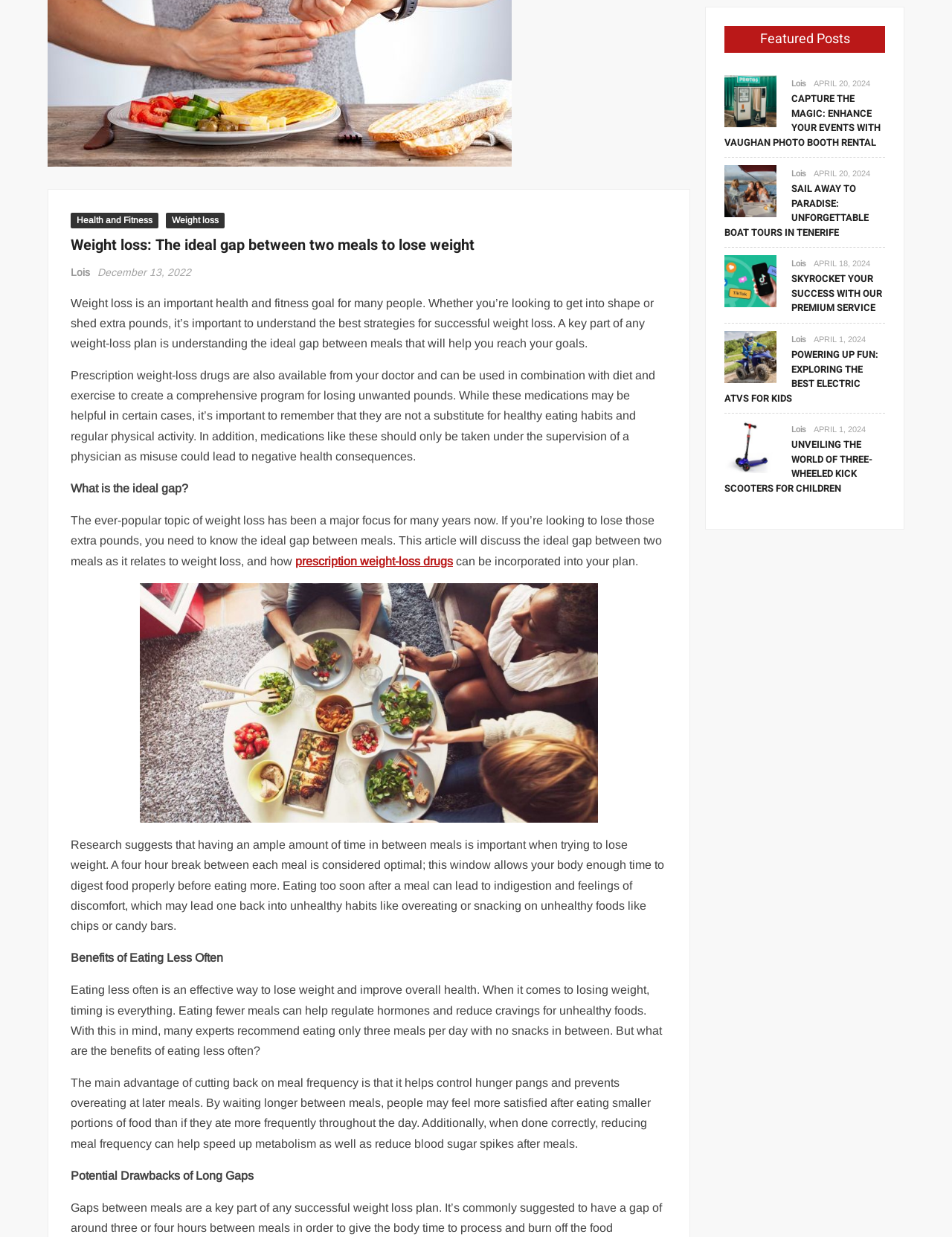Identify the bounding box of the HTML element described as: "April 1, 2024".

[0.855, 0.343, 0.909, 0.351]